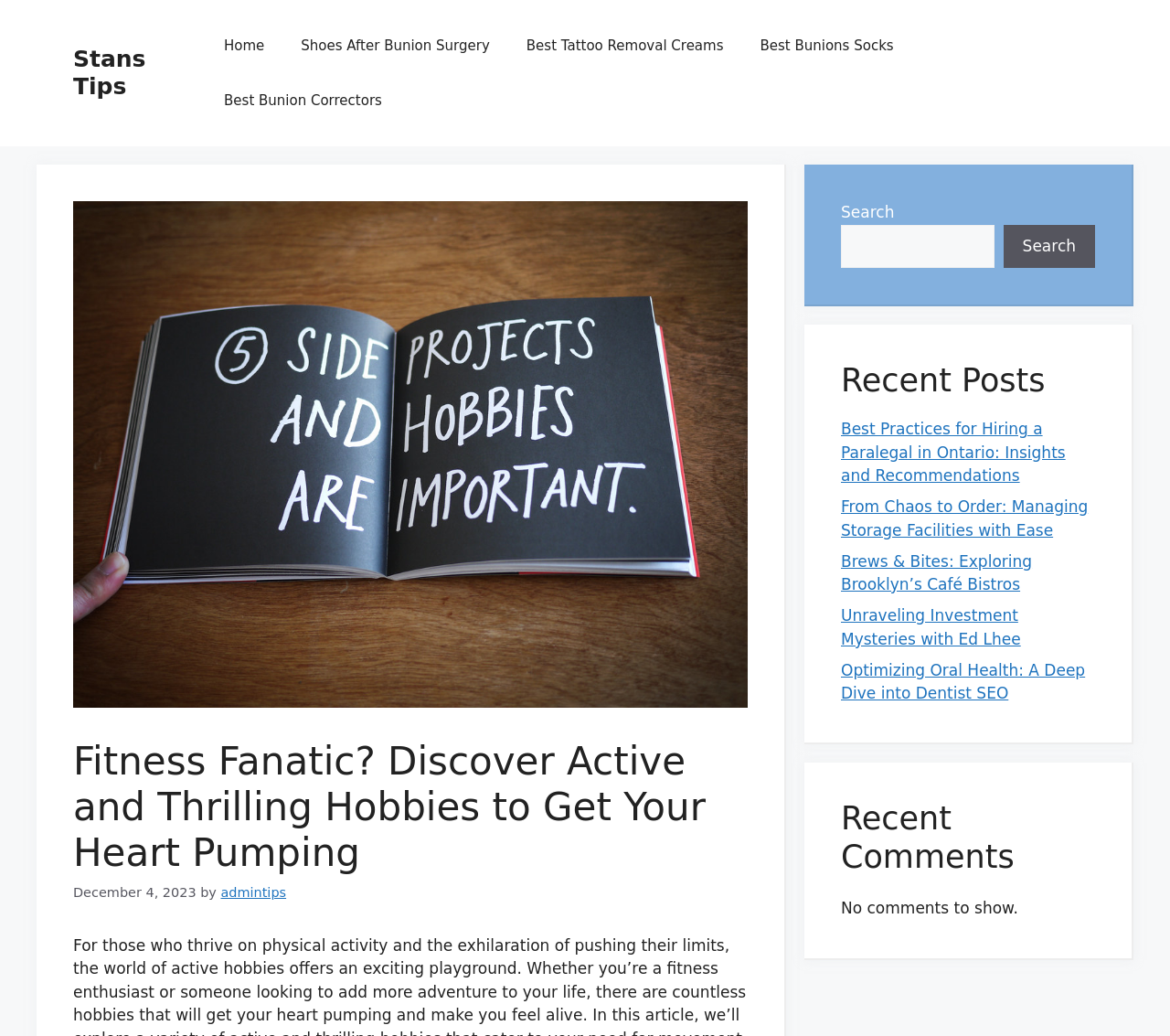Locate the bounding box of the UI element based on this description: "Best Tattoo Removal Creams". Provide four float numbers between 0 and 1 as [left, top, right, bottom].

[0.434, 0.018, 0.634, 0.071]